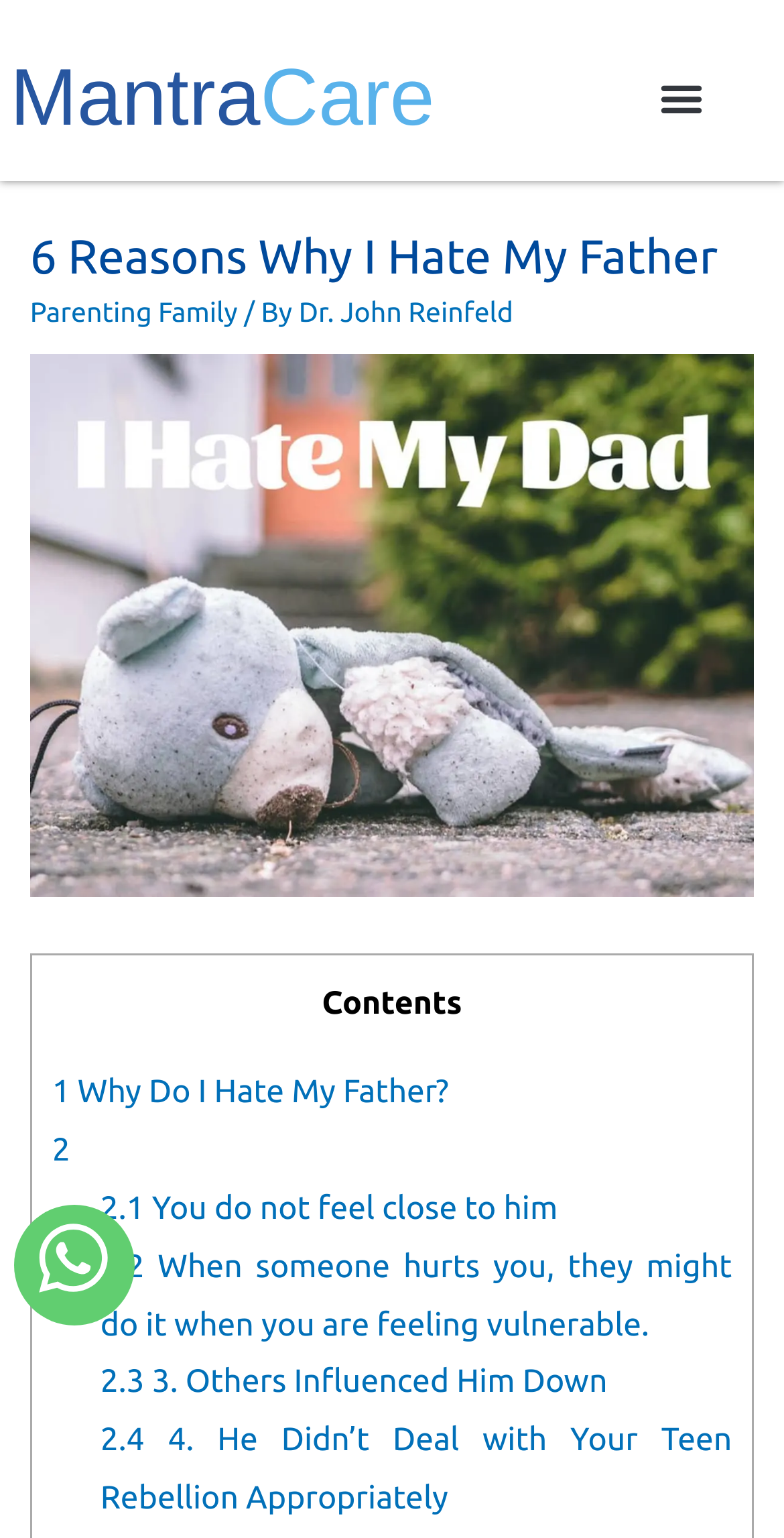Extract the main title from the webpage.

6 Reasons Why I Hate My Father